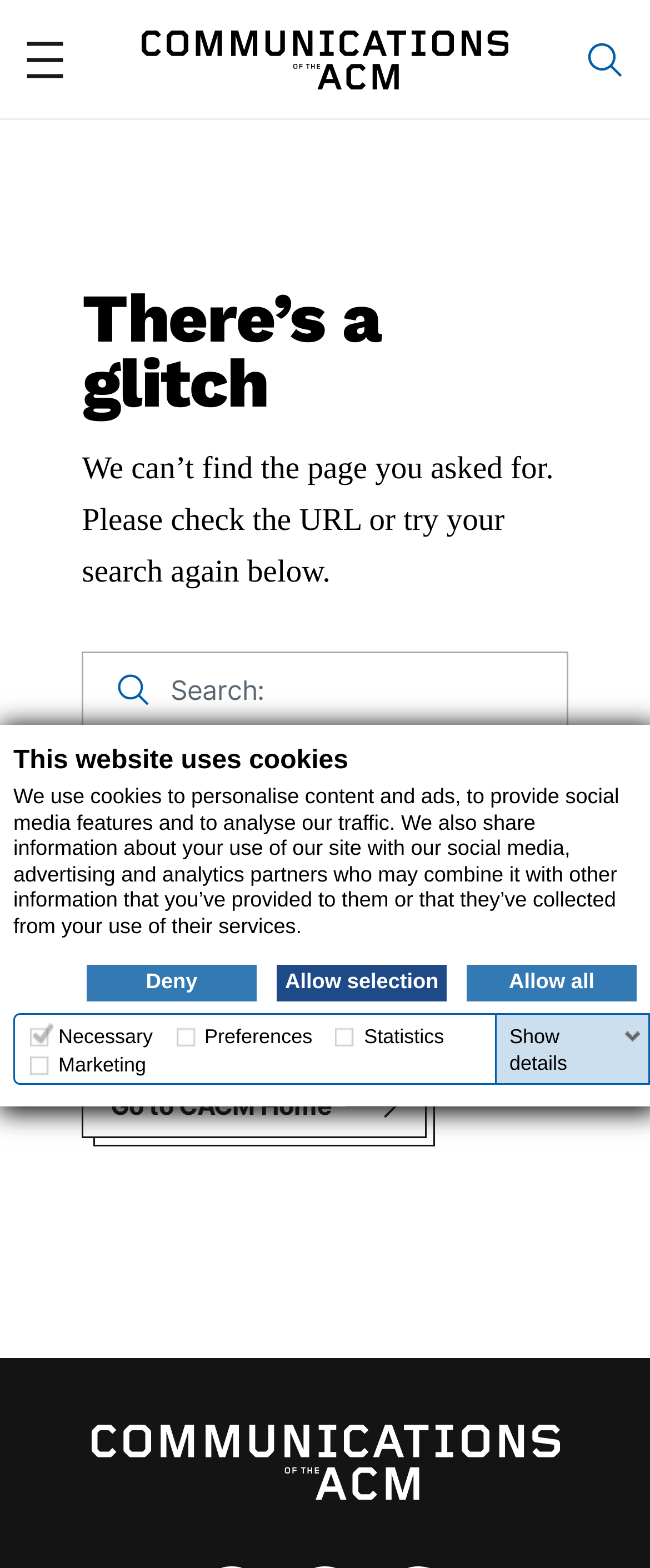Please identify the bounding box coordinates of the region to click in order to complete the given instruction: "Go to CACM Home". The coordinates should be four float numbers between 0 and 1, i.e., [left, top, right, bottom].

[0.126, 0.684, 0.657, 0.726]